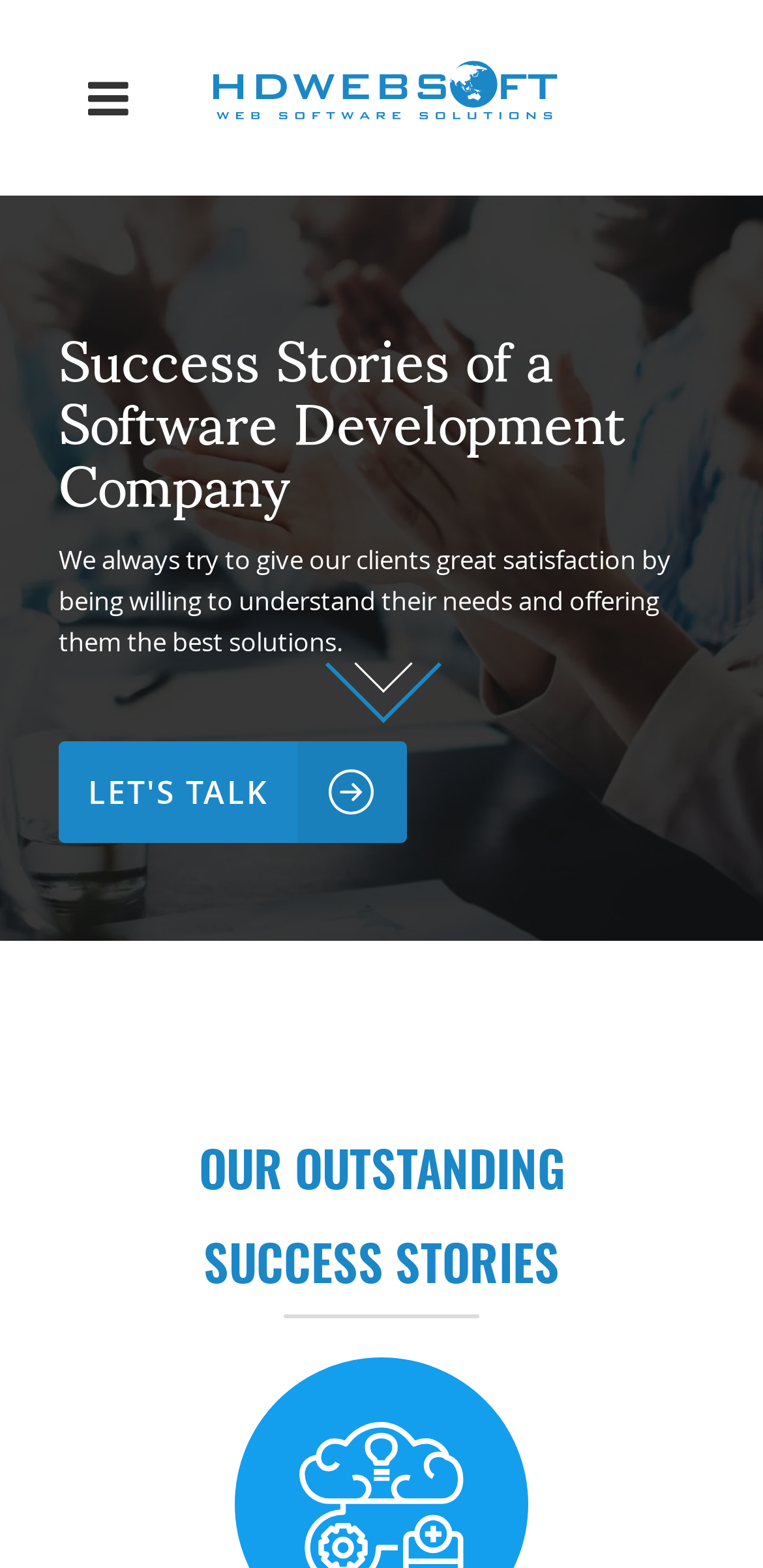Refer to the image and provide an in-depth answer to the question:
What is the company's goal?

Based on the webpage, the company's goal is to provide satisfaction to its clients, as stated in the static text 'We always try to give our clients great satisfaction by being willing to understand their needs and offering them the best solutions.'